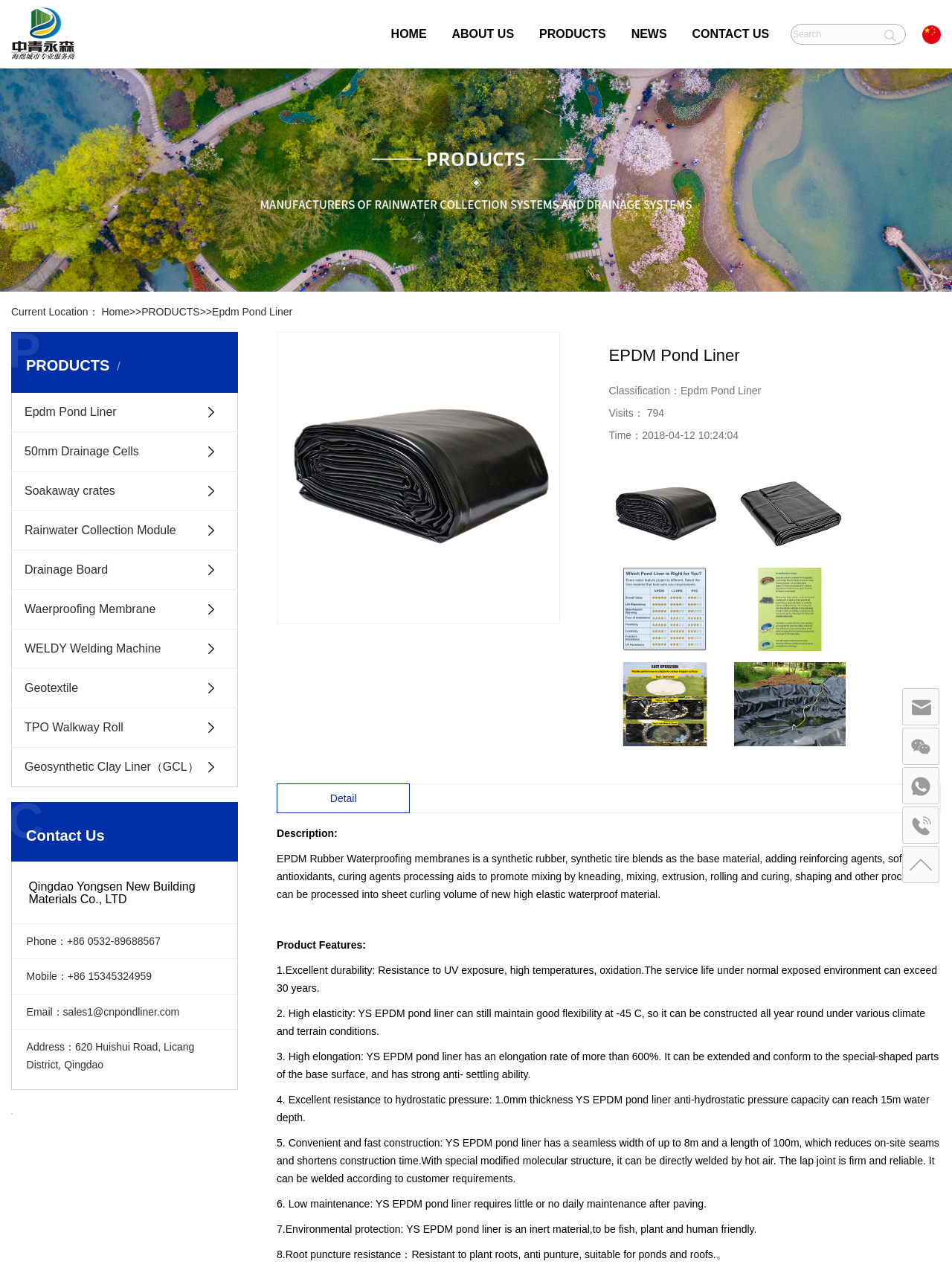Please specify the coordinates of the bounding box for the element that should be clicked to carry out this instruction: "Search for products". The coordinates must be four float numbers between 0 and 1, formatted as [left, top, right, bottom].

[0.831, 0.019, 0.952, 0.035]